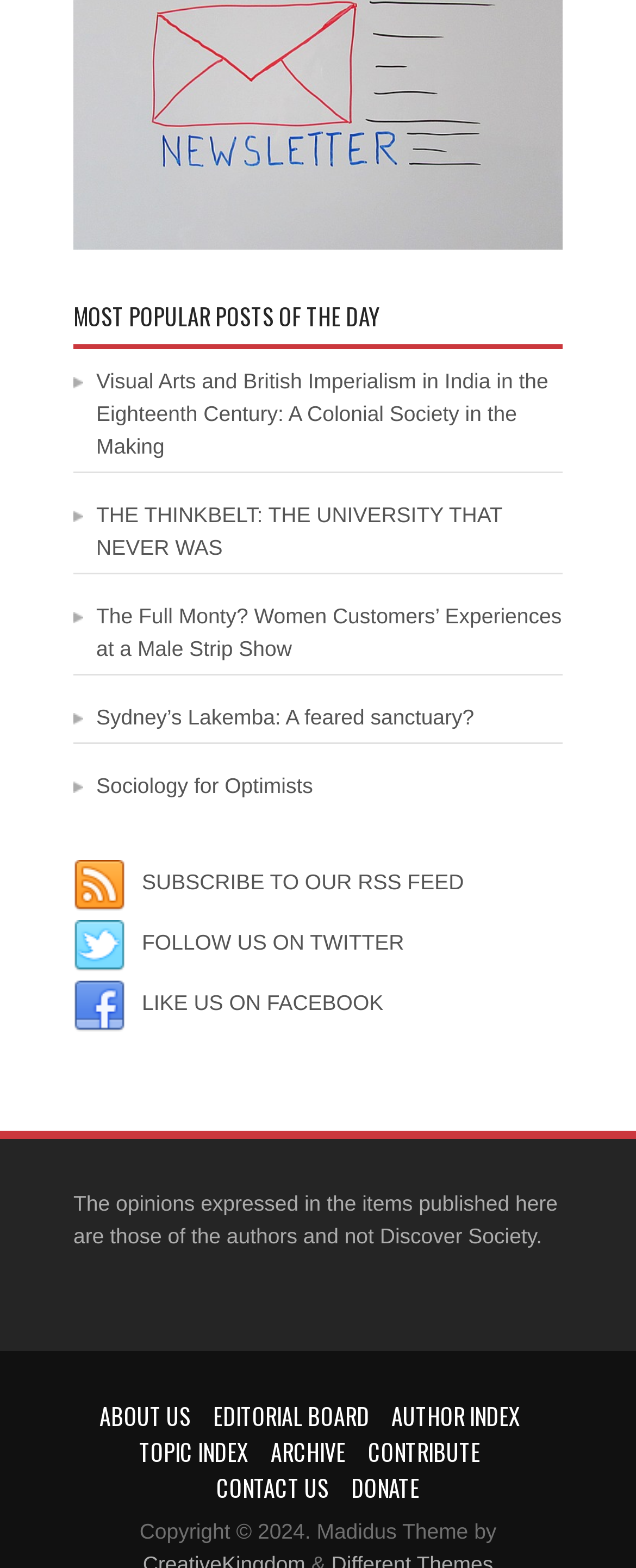How many social media links are available?
Provide a short answer using one word or a brief phrase based on the image.

3